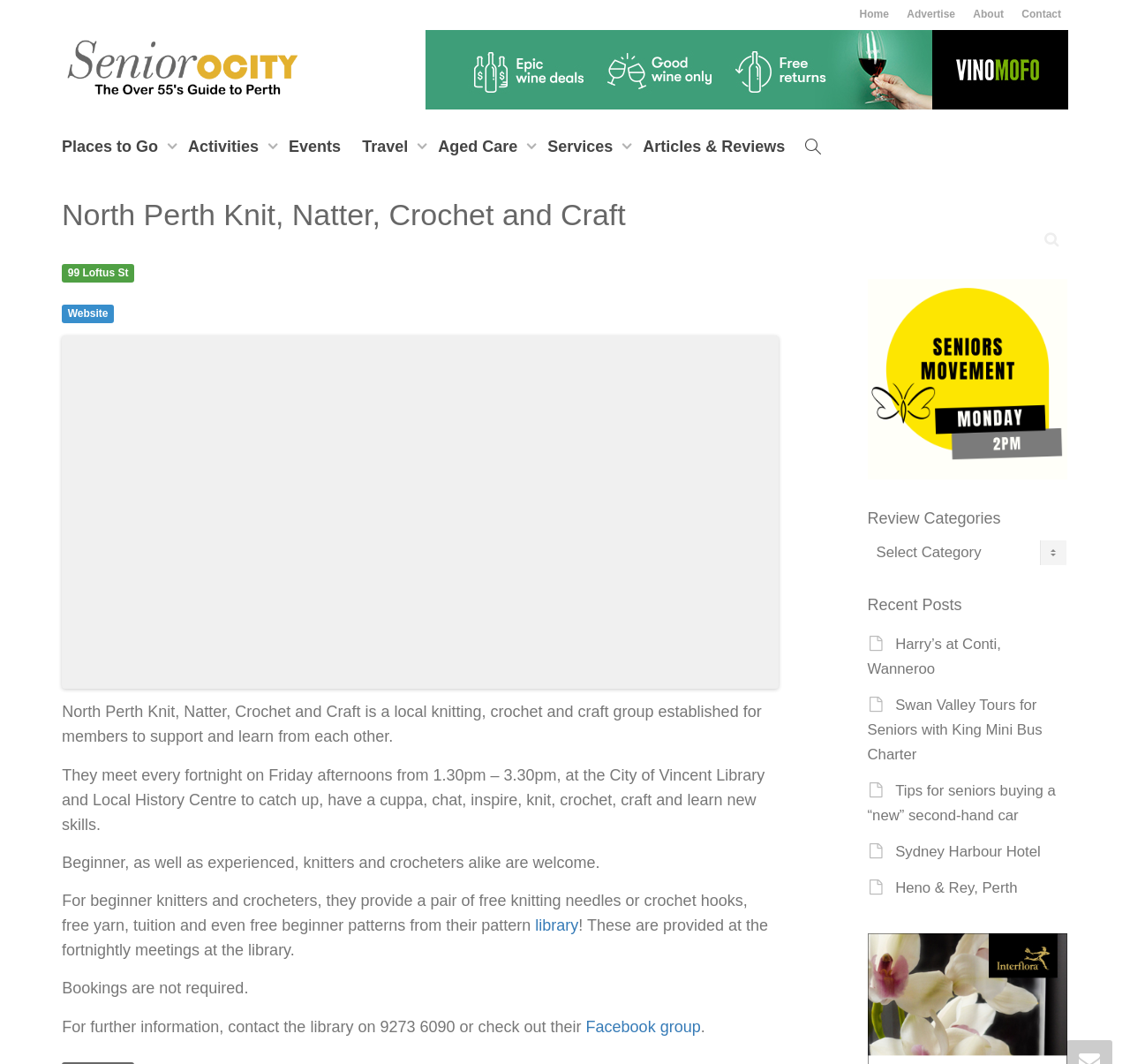Please identify the coordinates of the bounding box that should be clicked to fulfill this instruction: "Click on the 'Home' link".

[0.754, 0.0, 0.794, 0.027]